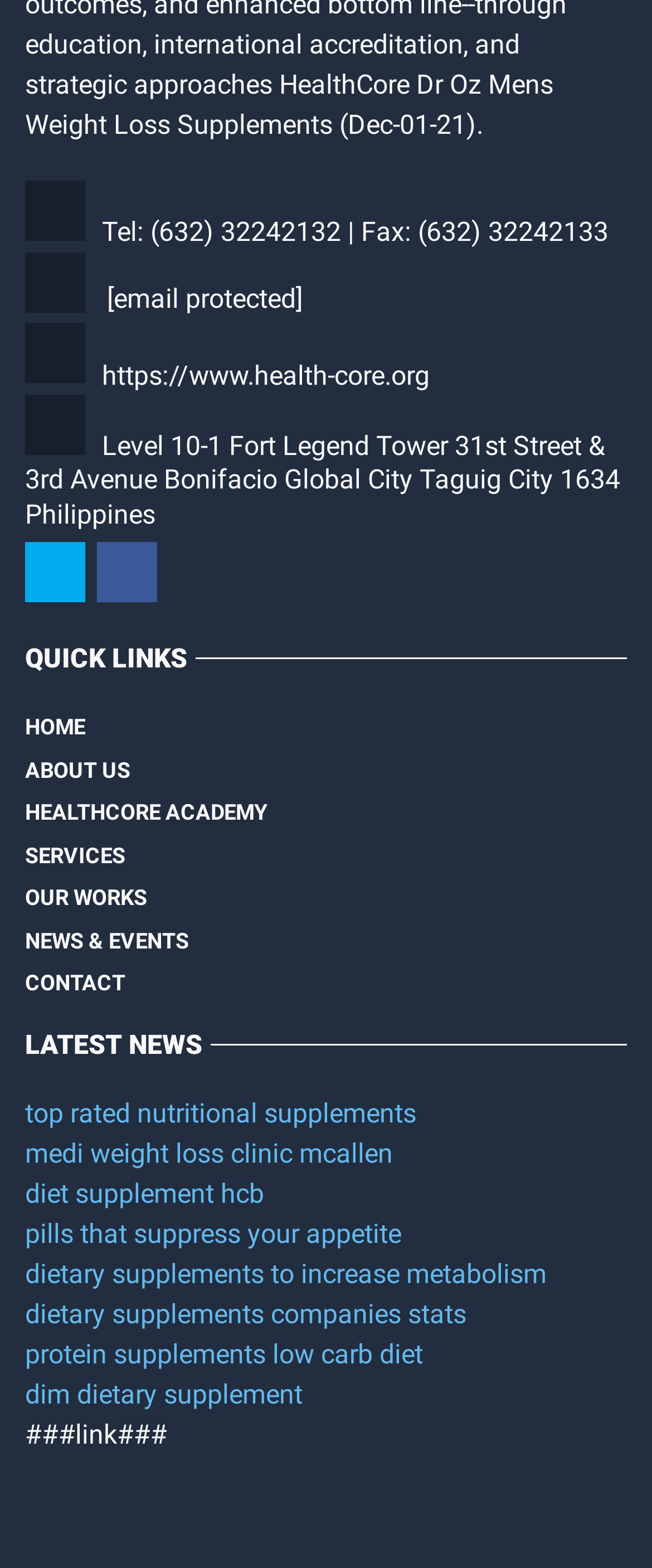What are the quick links available on the webpage?
Using the information presented in the image, please offer a detailed response to the question.

The quick links can be found in the middle section of the webpage, in the complementary element that contains the links. The links are labeled as 'QUICK LINKS'.